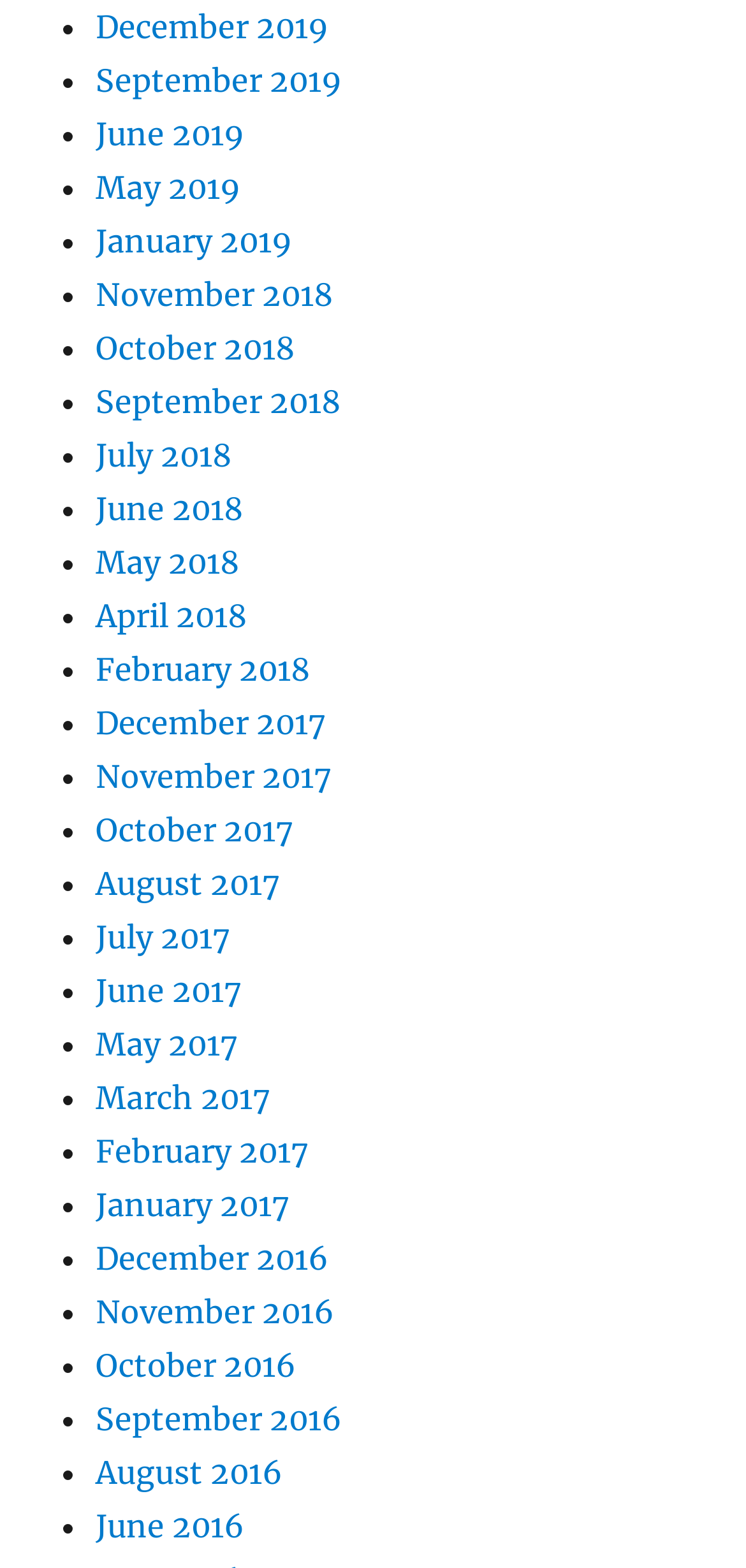Please identify the bounding box coordinates of the clickable area that will fulfill the following instruction: "View December 2016". The coordinates should be in the format of four float numbers between 0 and 1, i.e., [left, top, right, bottom].

[0.128, 0.79, 0.441, 0.814]